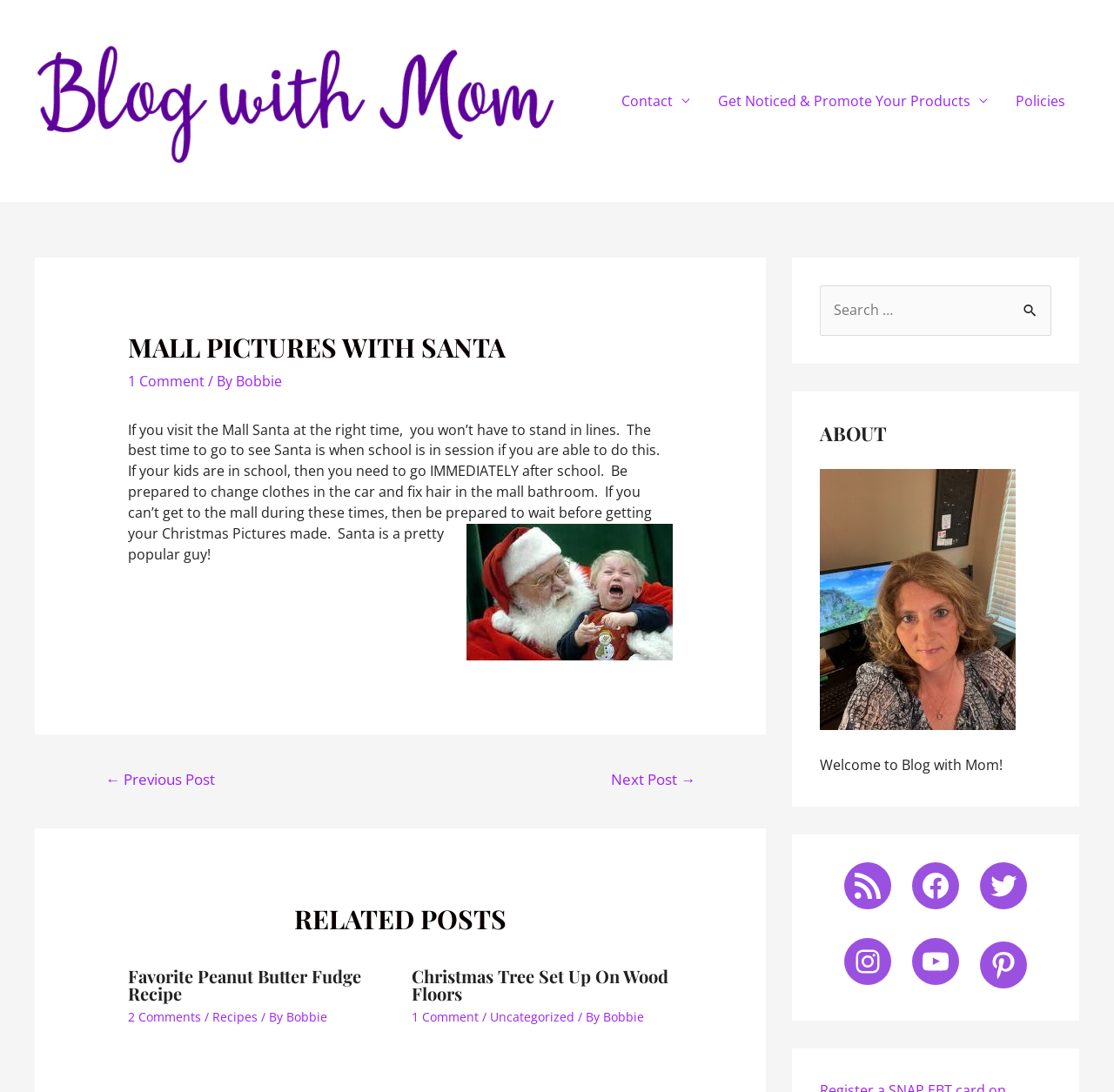How many related posts are shown on the webpage?
Give a detailed response to the question by analyzing the screenshot.

There are two related post sections on the webpage, each with a heading and a link to the post. The first related post is about a 'Favorite Peanut Butter Fudge Recipe' and the second is about 'Christmas Tree Set Up On Wood Floors'.